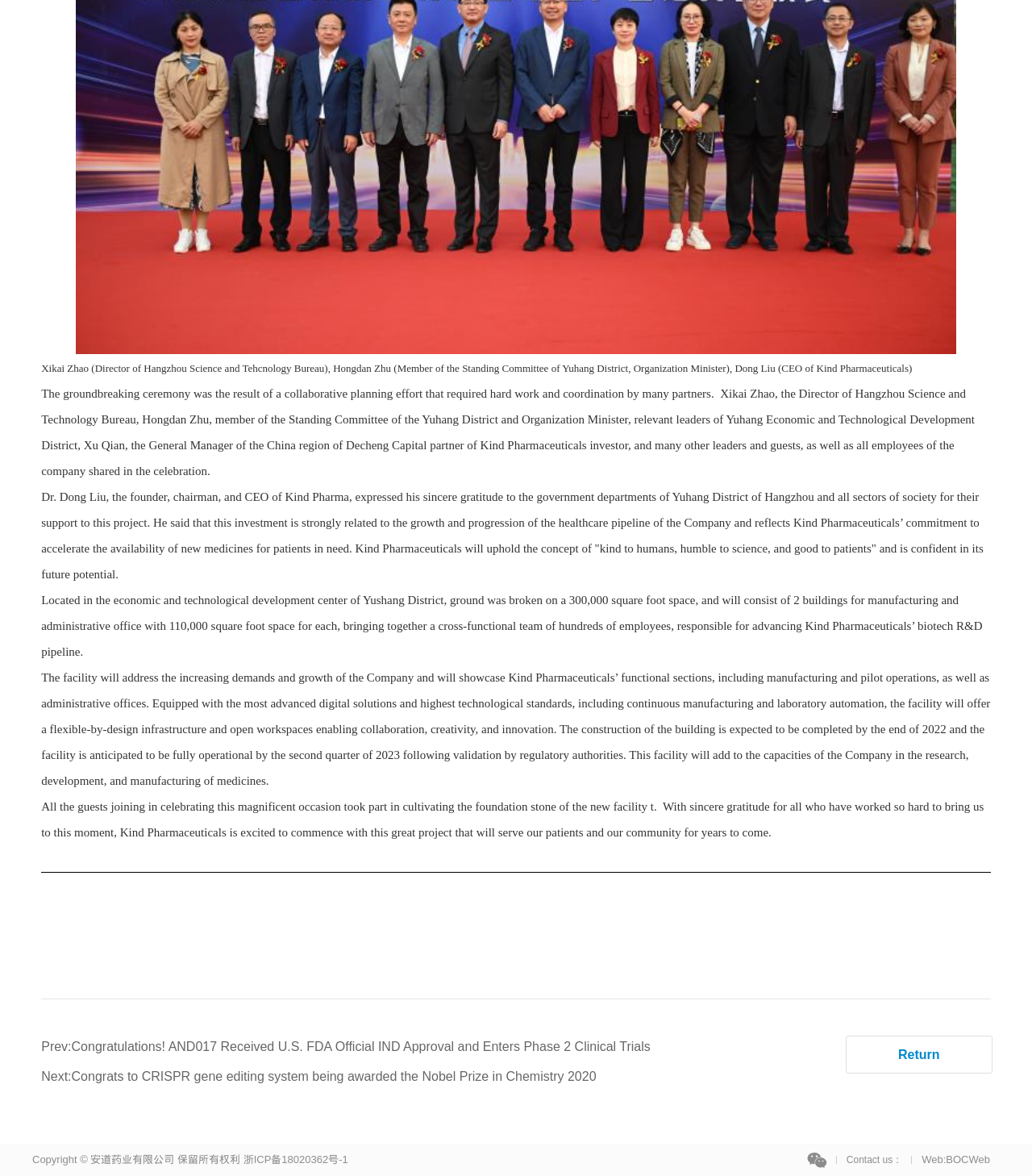Please answer the following question using a single word or phrase: 
What is the size of the space for manufacturing and administrative office?

110,000 square foot